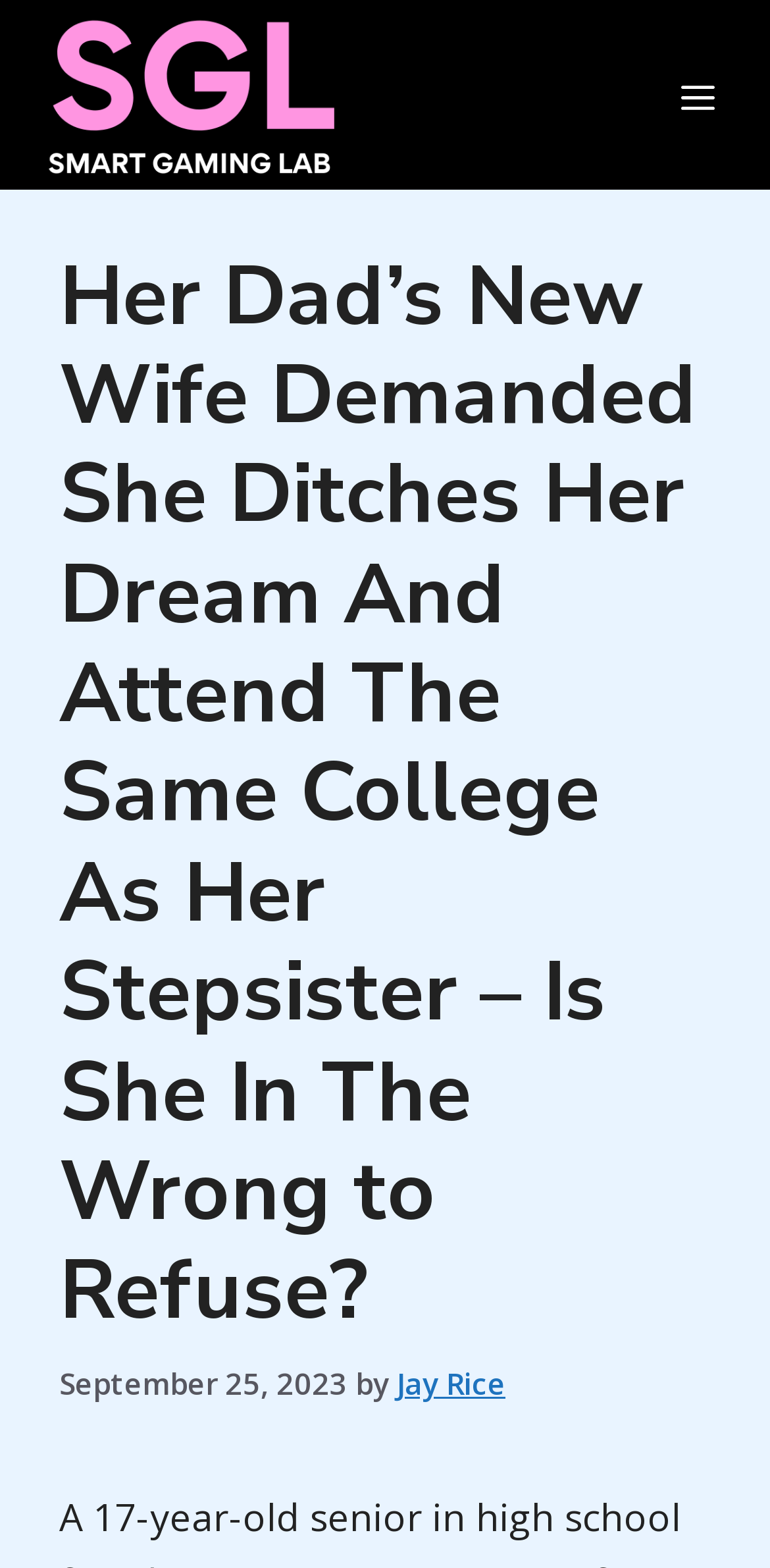Reply to the question with a brief word or phrase: Who is the author of the article?

Jay Rice